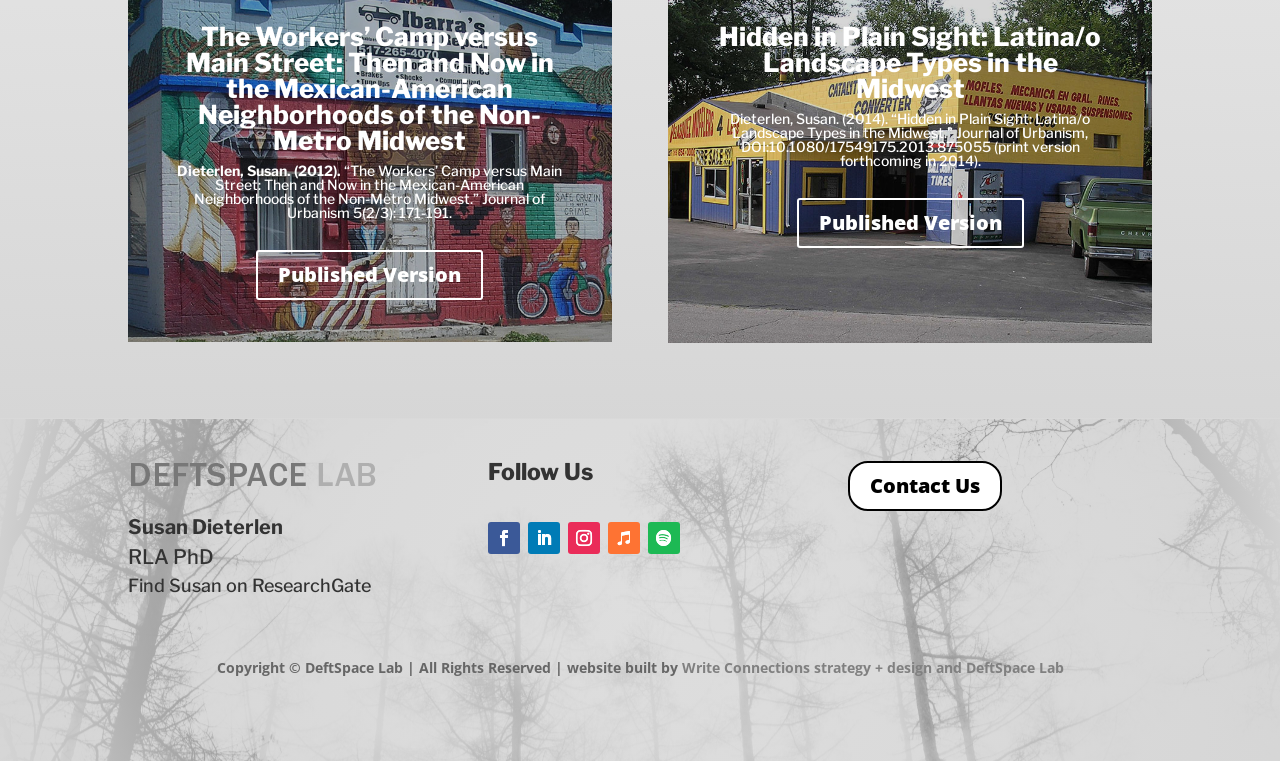What is the author's name?
Please provide a detailed and thorough answer to the question.

The author's name can be found in the heading elements, specifically in the elements with IDs 402 and 406, which contain the author's name 'Dieterlen, Susan'.